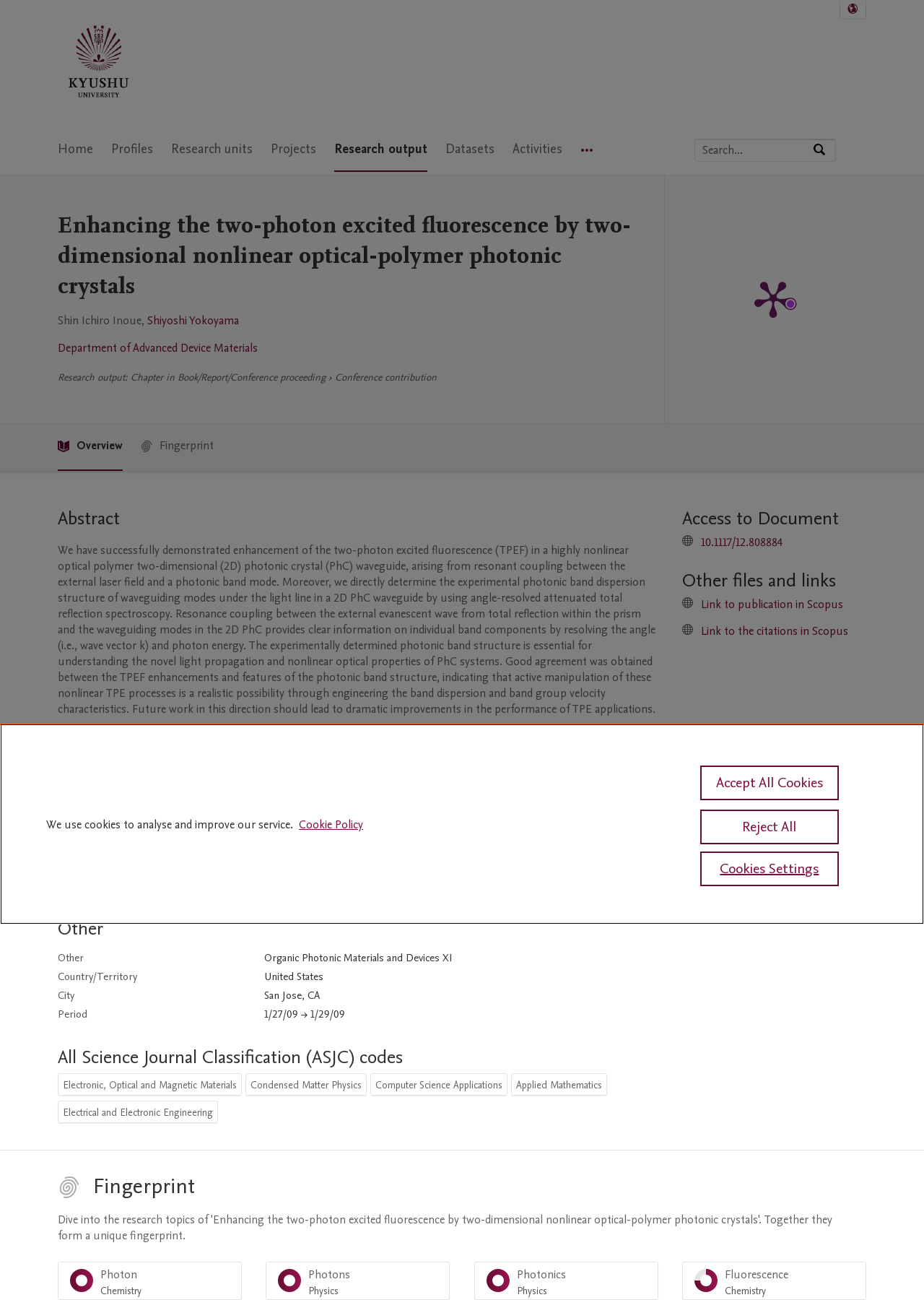Please determine the bounding box coordinates of the area that needs to be clicked to complete this task: 'Go to 'Home' page'. The coordinates must be four float numbers between 0 and 1, formatted as [left, top, right, bottom].

[0.062, 0.098, 0.101, 0.132]